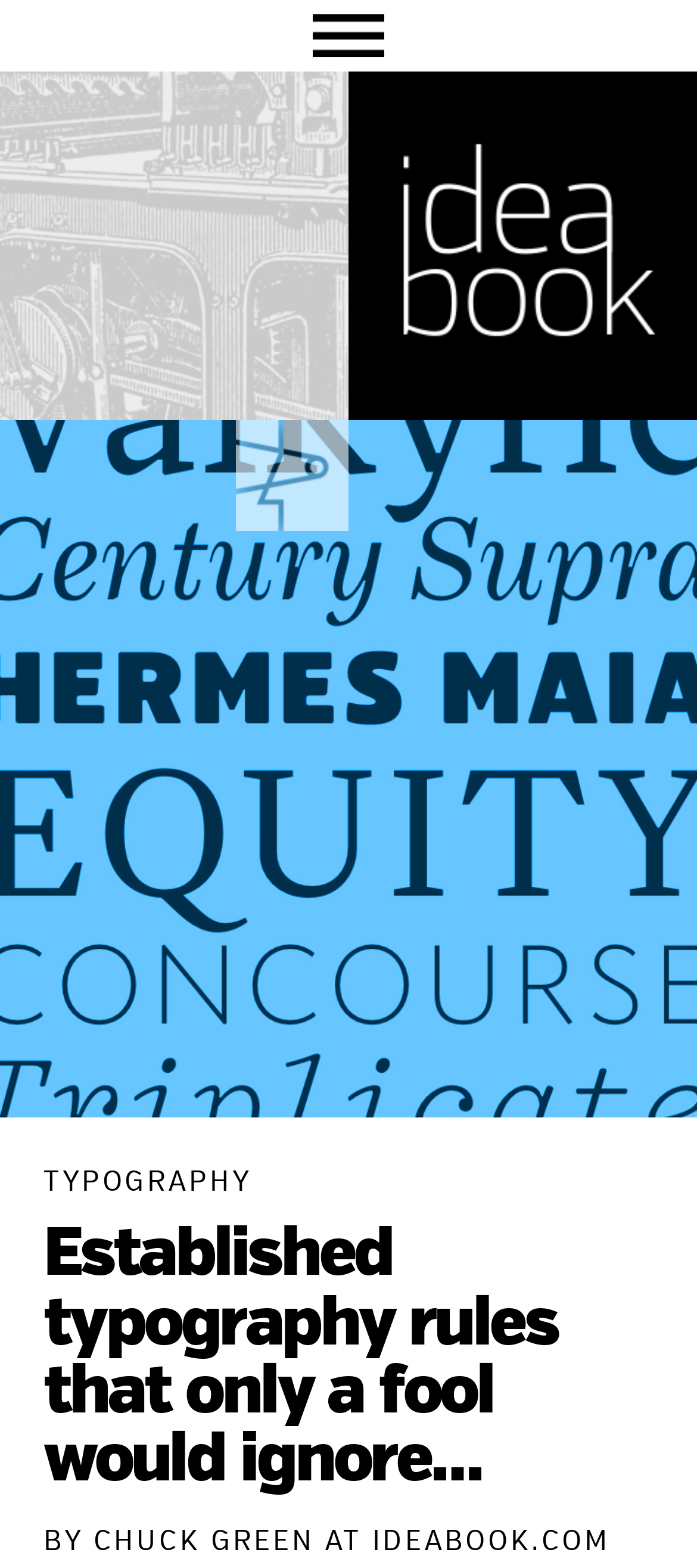Please analyze the image and provide a thorough answer to the question:
What is the name of the website?

I determined the name of the website by looking at the link element with the text 'Ideabook.com' which is located at the top of the webpage, indicating it is the website's title.